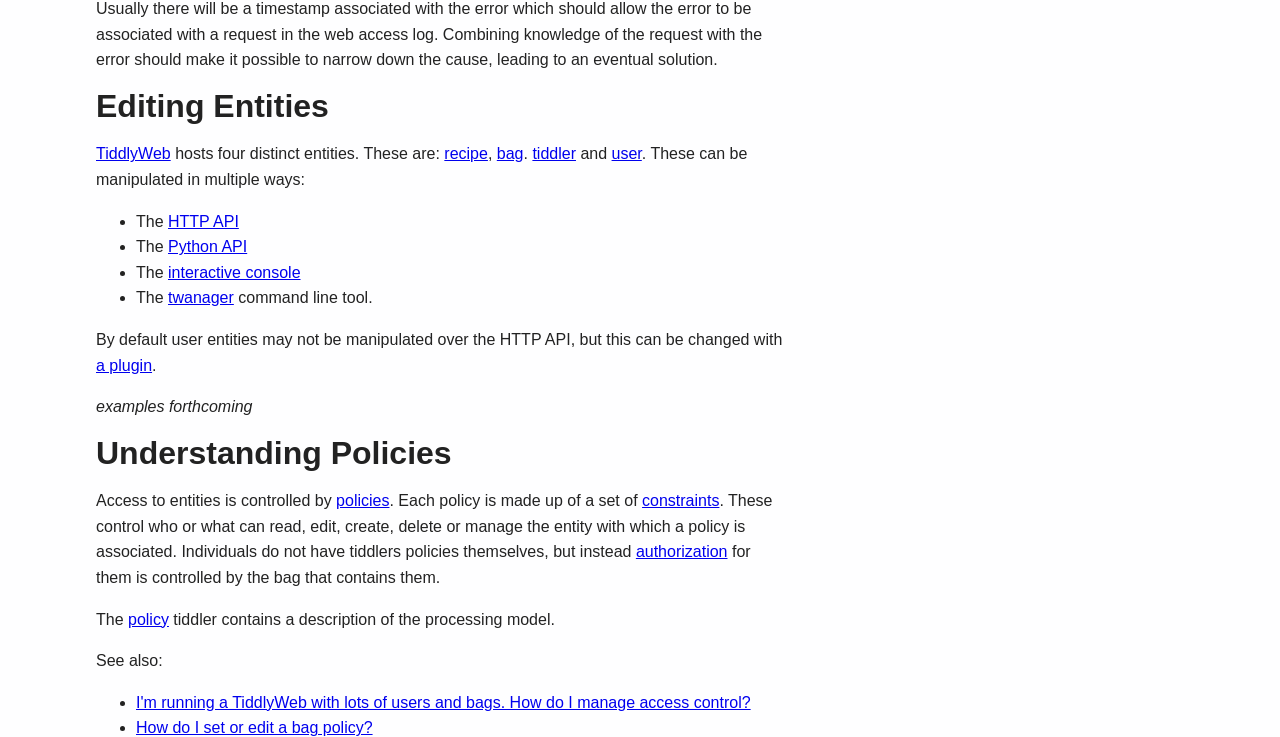Locate and provide the bounding box coordinates for the HTML element that matches this description: "interactive console".

[0.131, 0.328, 0.235, 0.351]